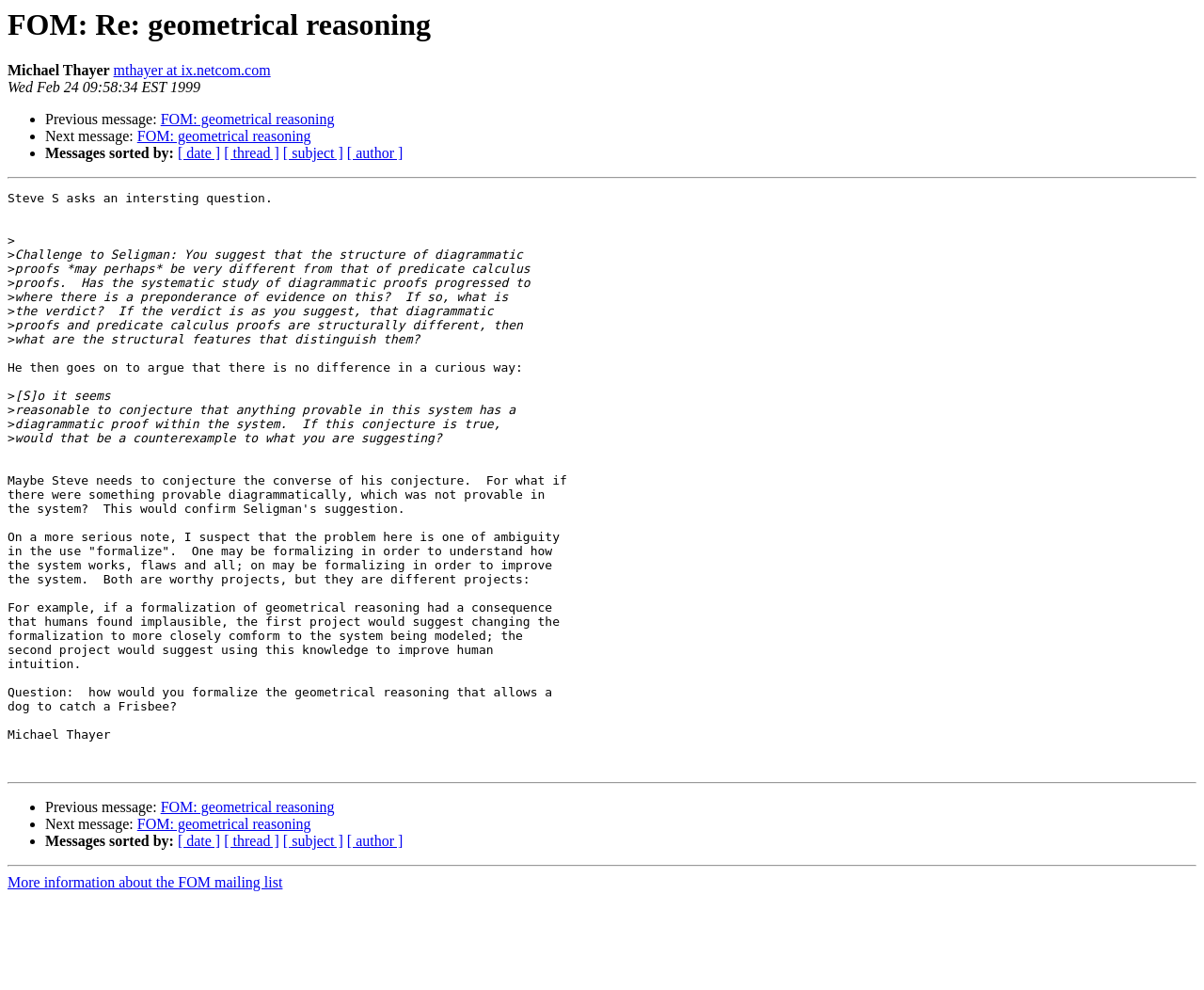Please find the bounding box coordinates of the element that you should click to achieve the following instruction: "View previous message". The coordinates should be presented as four float numbers between 0 and 1: [left, top, right, bottom].

[0.038, 0.113, 0.133, 0.129]